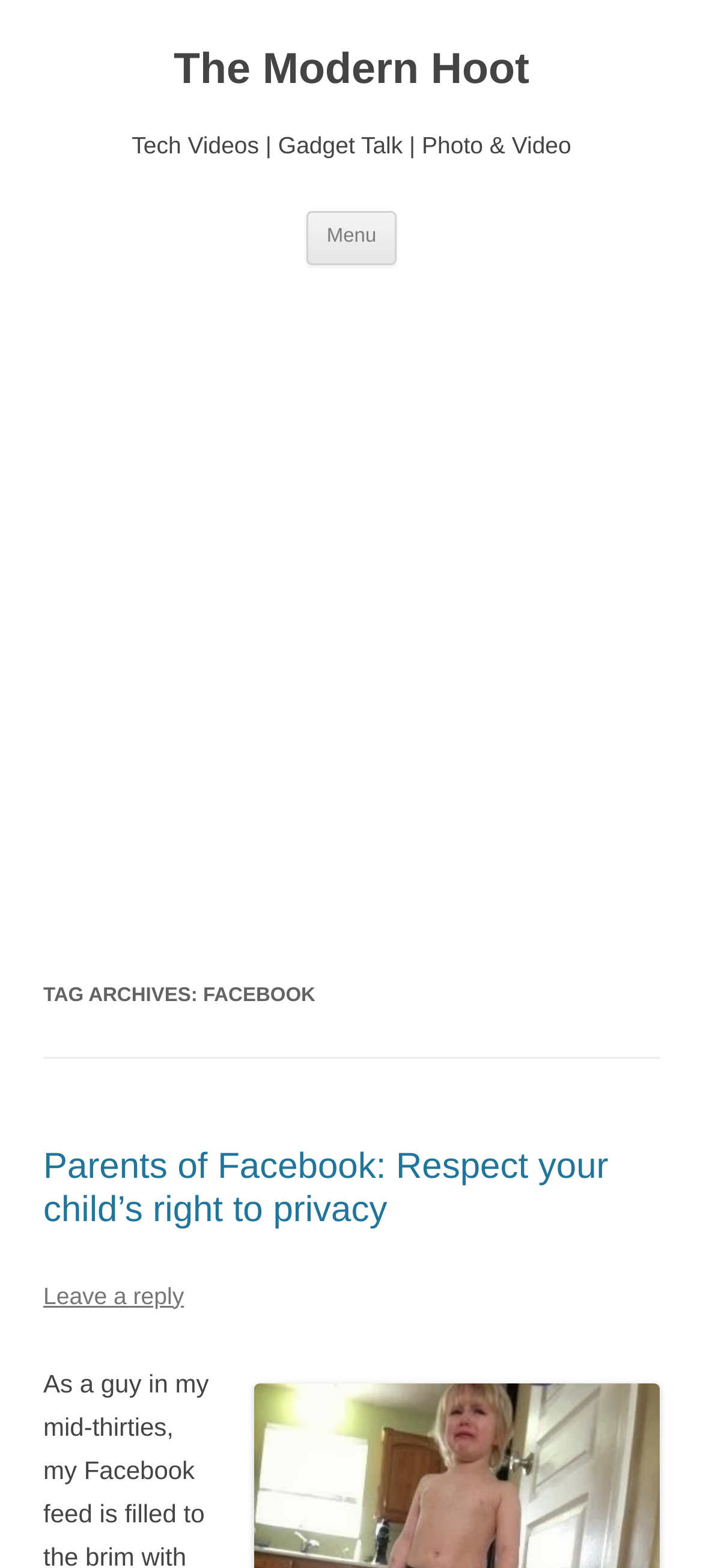Determine the bounding box of the UI component based on this description: "Wix.com". The bounding box coordinates should be four float values between 0 and 1, i.e., [left, top, right, bottom].

None